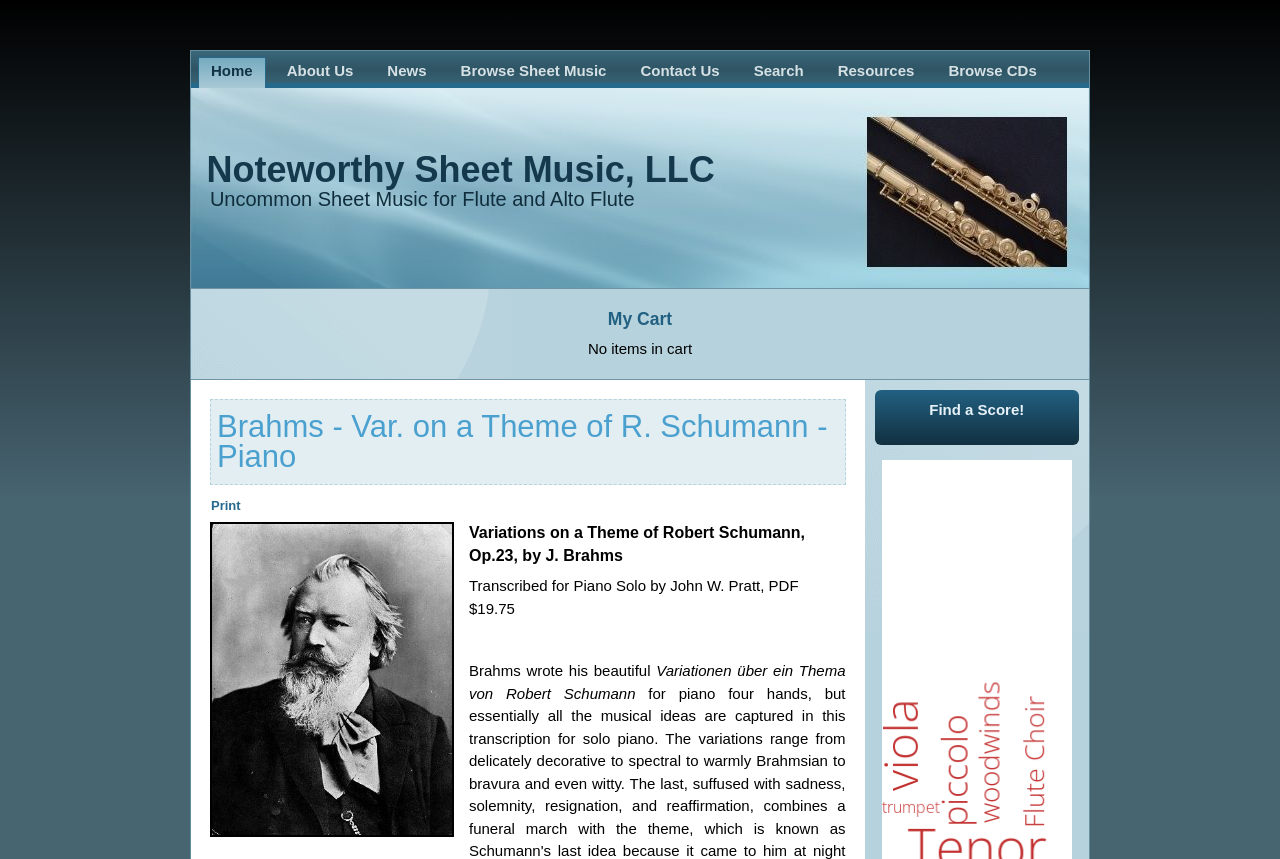Present a detailed account of what is displayed on the webpage.

This webpage is about Noteworthy Sheet Music, LLC, and it appears to be a product page for a specific sheet music piece. At the top, there are seven links in a row, including "Home", "About Us", "News", "Browse Sheet Music", "Contact Us", "Search", and "Resources", followed by a "Browse CDs" link. Below these links, there is a heading that reads "Noteworthy Sheet Music, LLC".

On the left side of the page, there is a heading that says "Uncommon Sheet Music for Flute and Alto Flute". Next to it, there is a heading that reads "My Cart", with a message below indicating that there are no items in the cart.

The main content of the page is focused on a specific sheet music piece, "Brahms - Var. on a Theme of R. Schumann - Piano". There is a heading with the same title, followed by a link to the product. Below the link, there are two buttons, one for printing and another with an image of Brahms. Next to the image, there is a description of the product, "Variations on a Theme of Robert Schumann, Op.23, by J. Brahms, Transcribed for Piano Solo by John W. Pratt", with a price of $19.75. There is also a brief summary of the product, "Brahms wrote his beautiful...", and the original title of the piece in German, "Variationen über ein Thema von Robert Schumann".

On the right side of the page, there is a heading that says "Find a Score!", which appears to be a call to action or a search function.